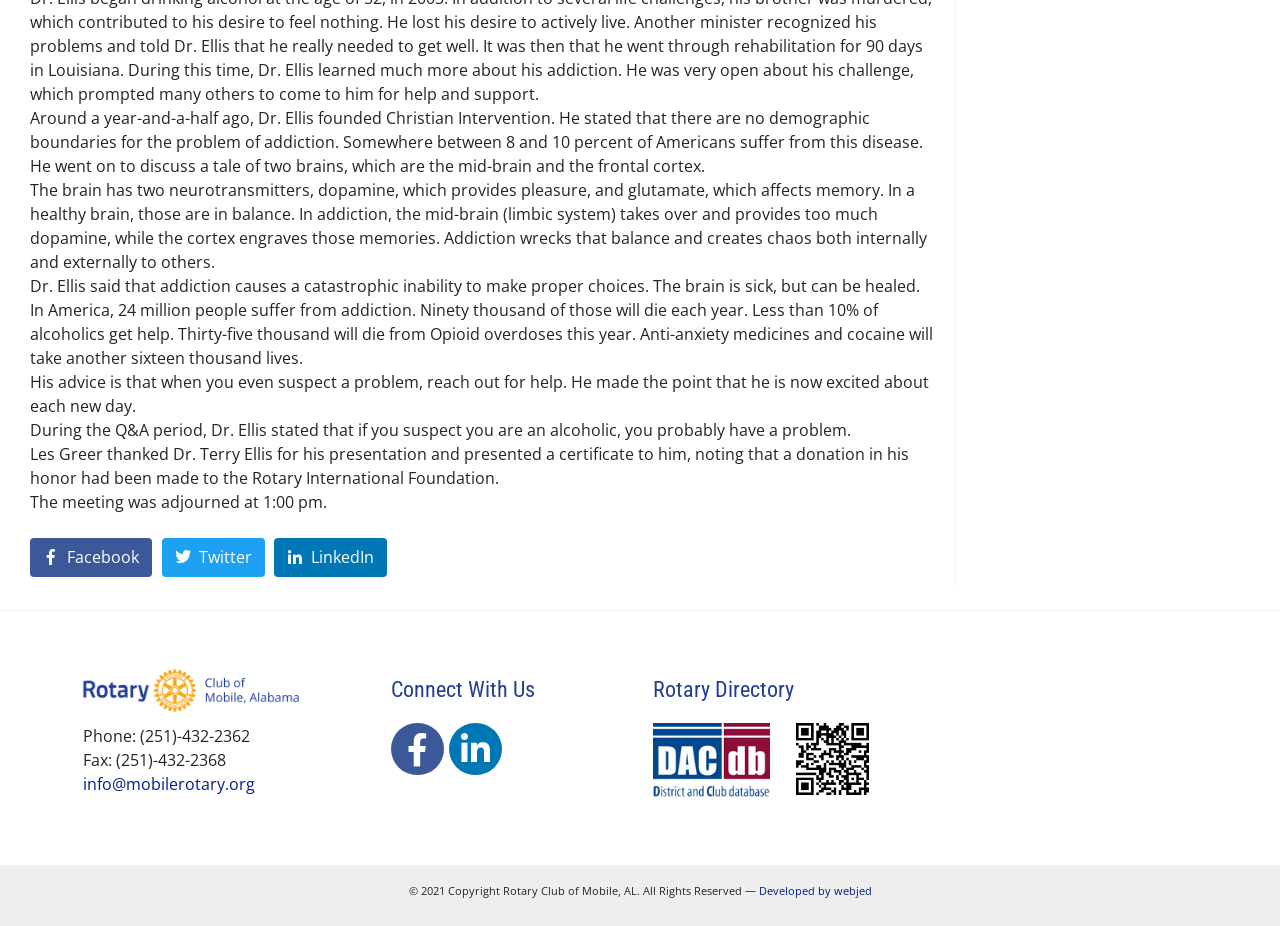Locate the UI element described by info@mobilerotary.org in the provided webpage screenshot. Return the bounding box coordinates in the format (top-left x, top-left y, bottom-right x, bottom-right y), ensuring all values are between 0 and 1.

[0.065, 0.835, 0.199, 0.858]